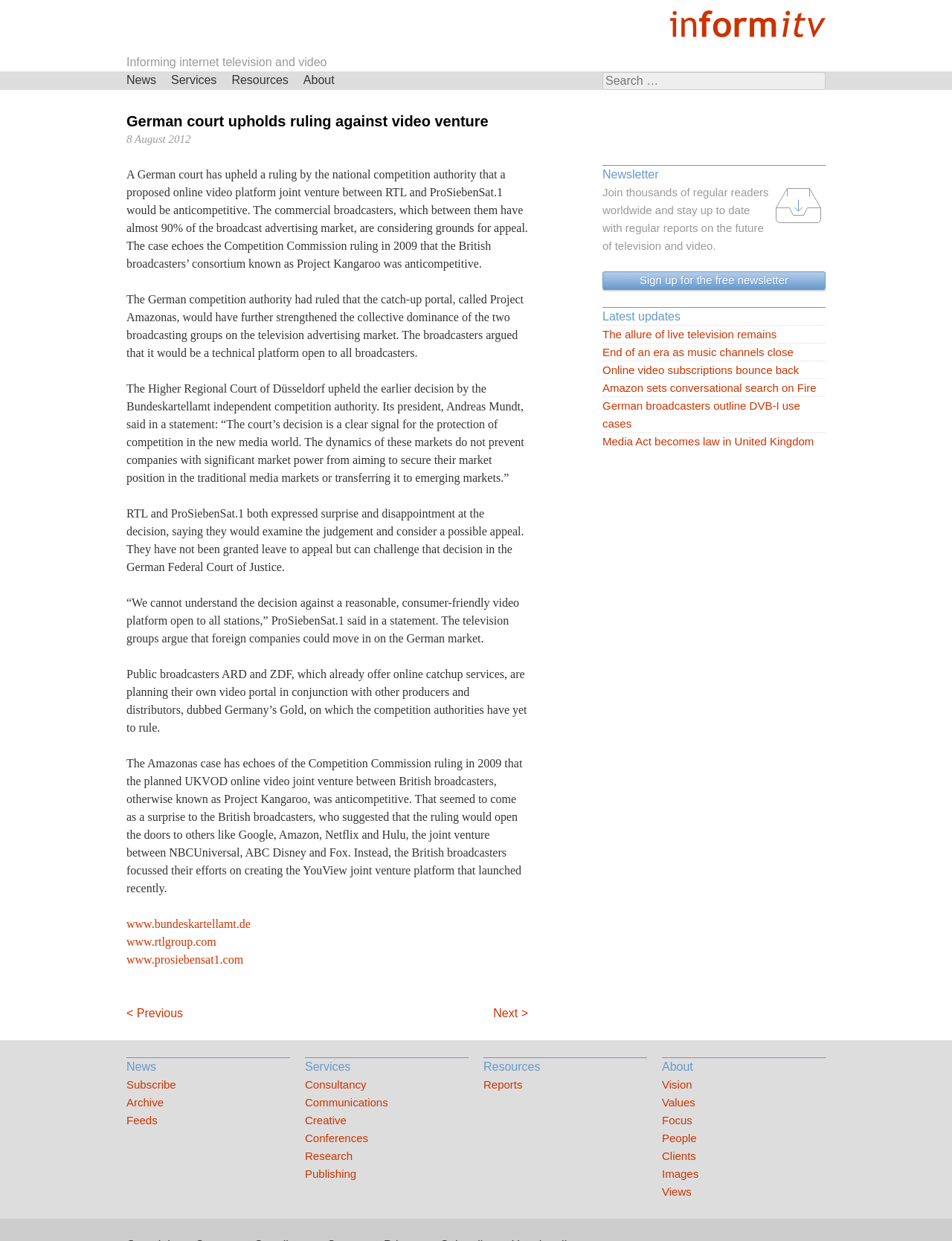Please provide a detailed answer to the question below by examining the image:
What is the name of the video platform joint venture between RTL and ProSiebenSat.1?

The answer can be found in the article section of the webpage, where it is mentioned that 'The German competition authority had ruled that the catch-up portal, called Project Amazonas, would have further strengthened the collective dominance of the two broadcasting groups on the television advertising market.'